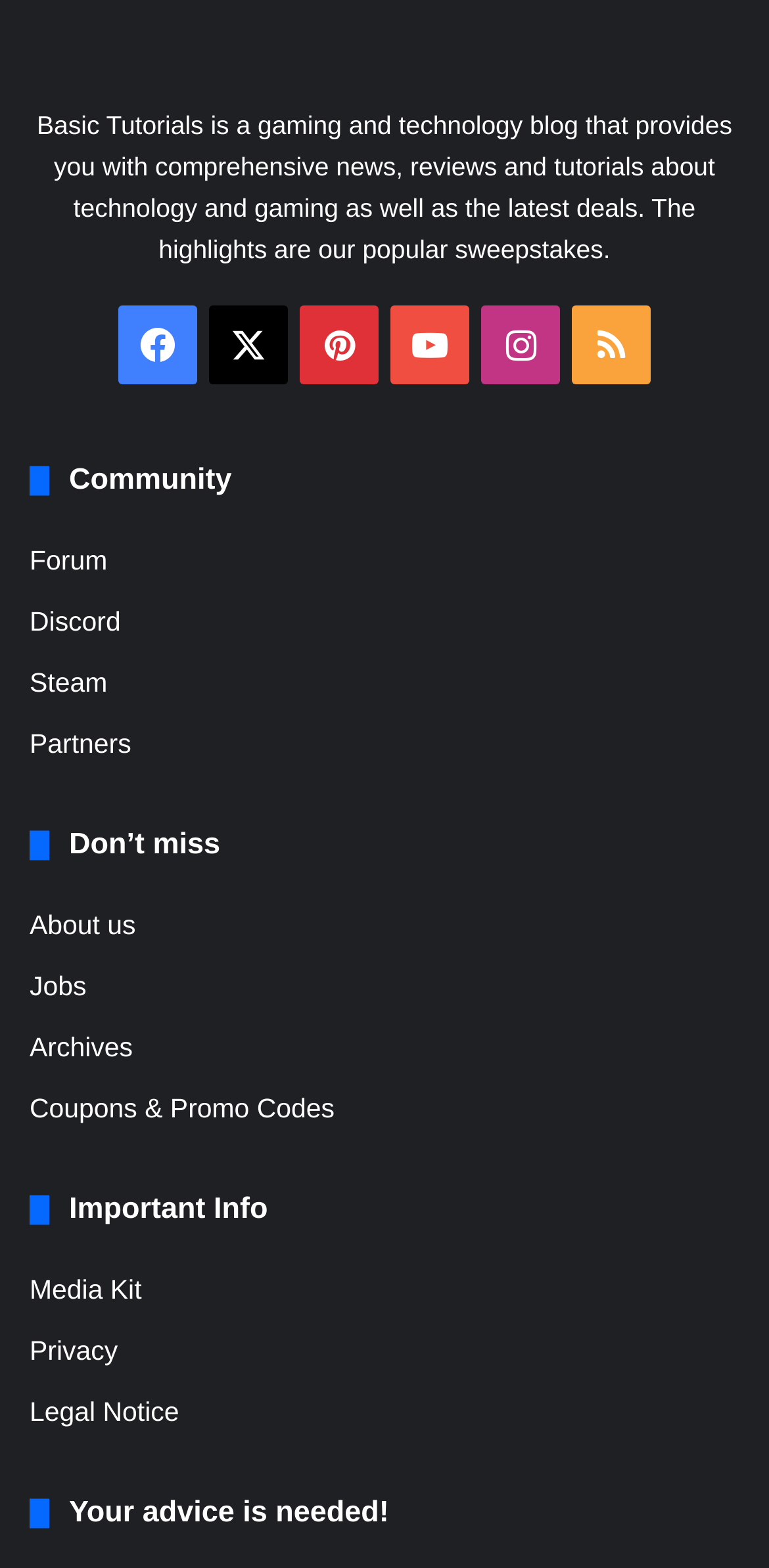Using the description "Legal Notice", locate and provide the bounding box of the UI element.

[0.038, 0.891, 0.233, 0.91]